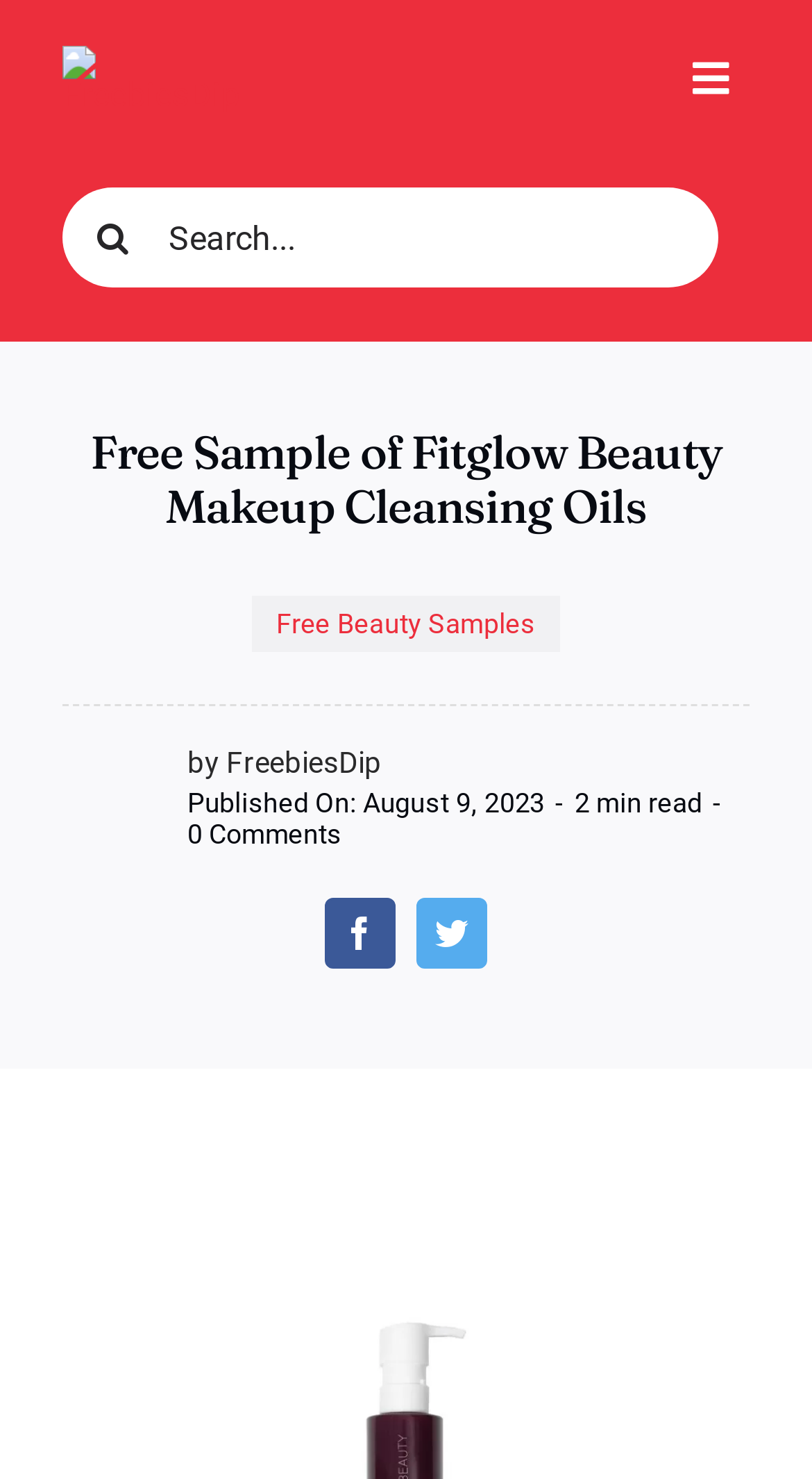Pinpoint the bounding box coordinates for the area that should be clicked to perform the following instruction: "Click on the navigation button".

[0.85, 0.023, 0.927, 0.085]